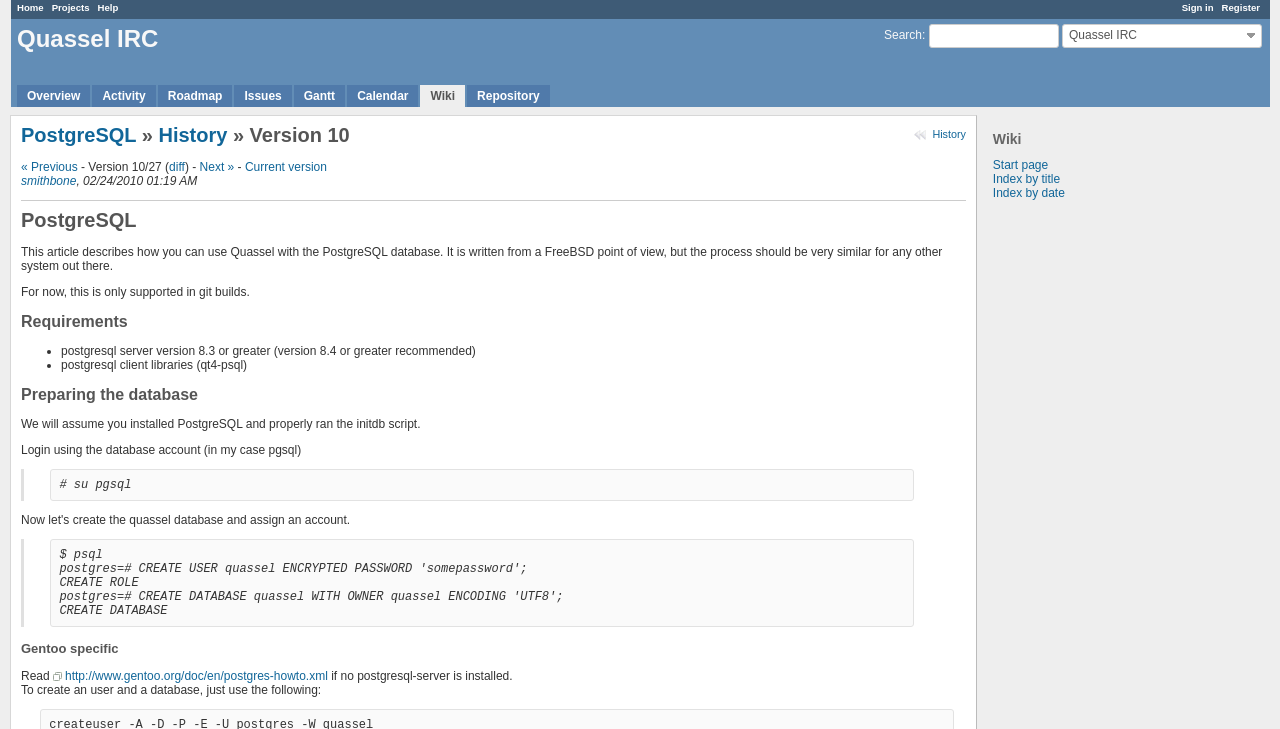Please specify the bounding box coordinates of the region to click in order to perform the following instruction: "Sign in".

[0.923, 0.003, 0.948, 0.018]